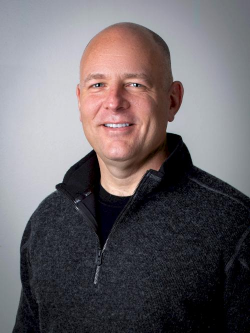Using the information in the image, give a comprehensive answer to the question: 
How many IPOs has Dan Murray experienced?

According to the caption, Dan Murray has experience as a six-time entrepreneur with two IPOs, which directly answers the question.